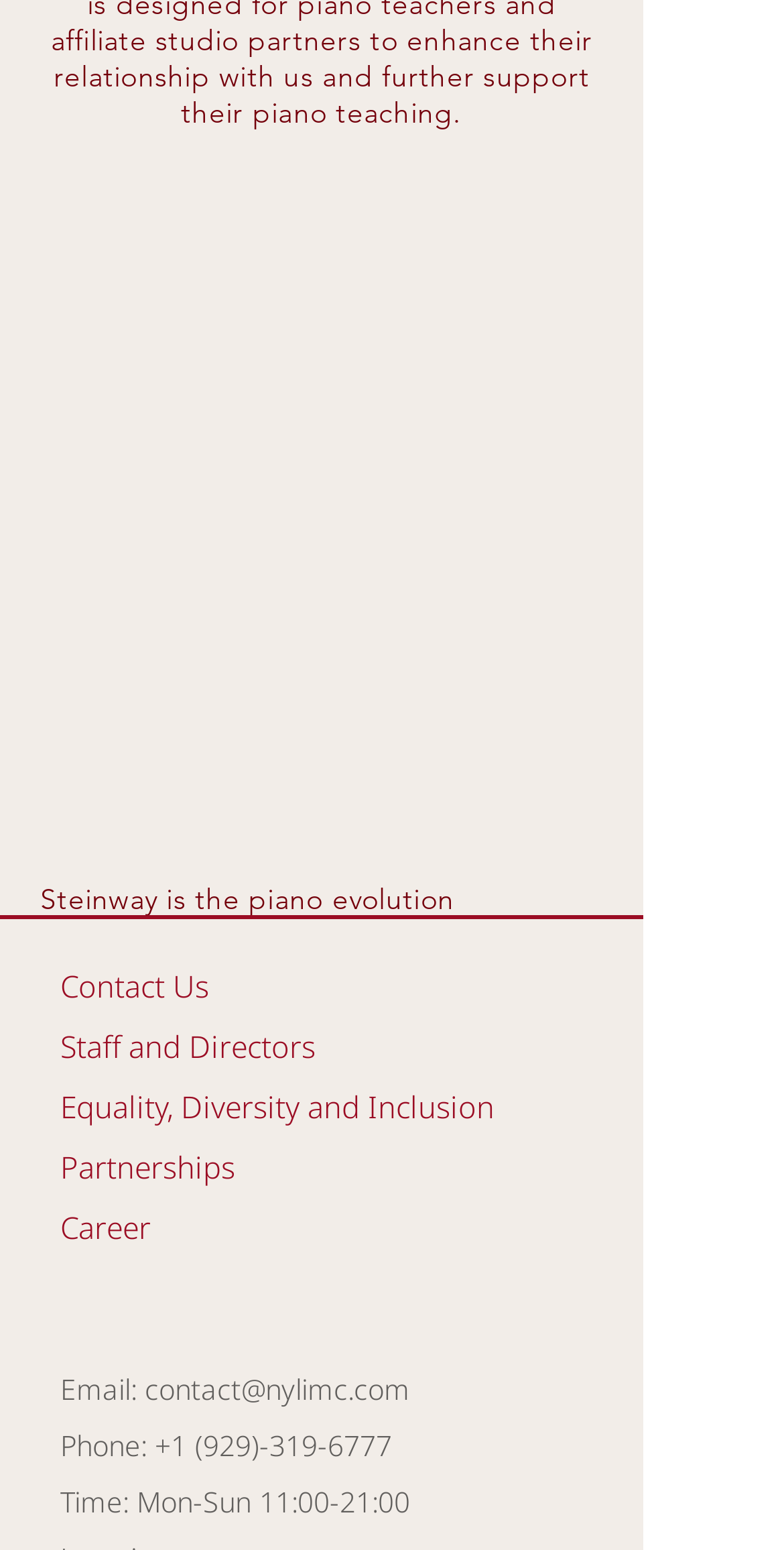What is the company name mentioned on the webpage?
Give a detailed and exhaustive answer to the question.

The company name 'Steinway' is mentioned on the webpage as 'Steinway is the piano evolution' in the StaticText element with bounding box coordinates [0.051, 0.568, 0.58, 0.591].